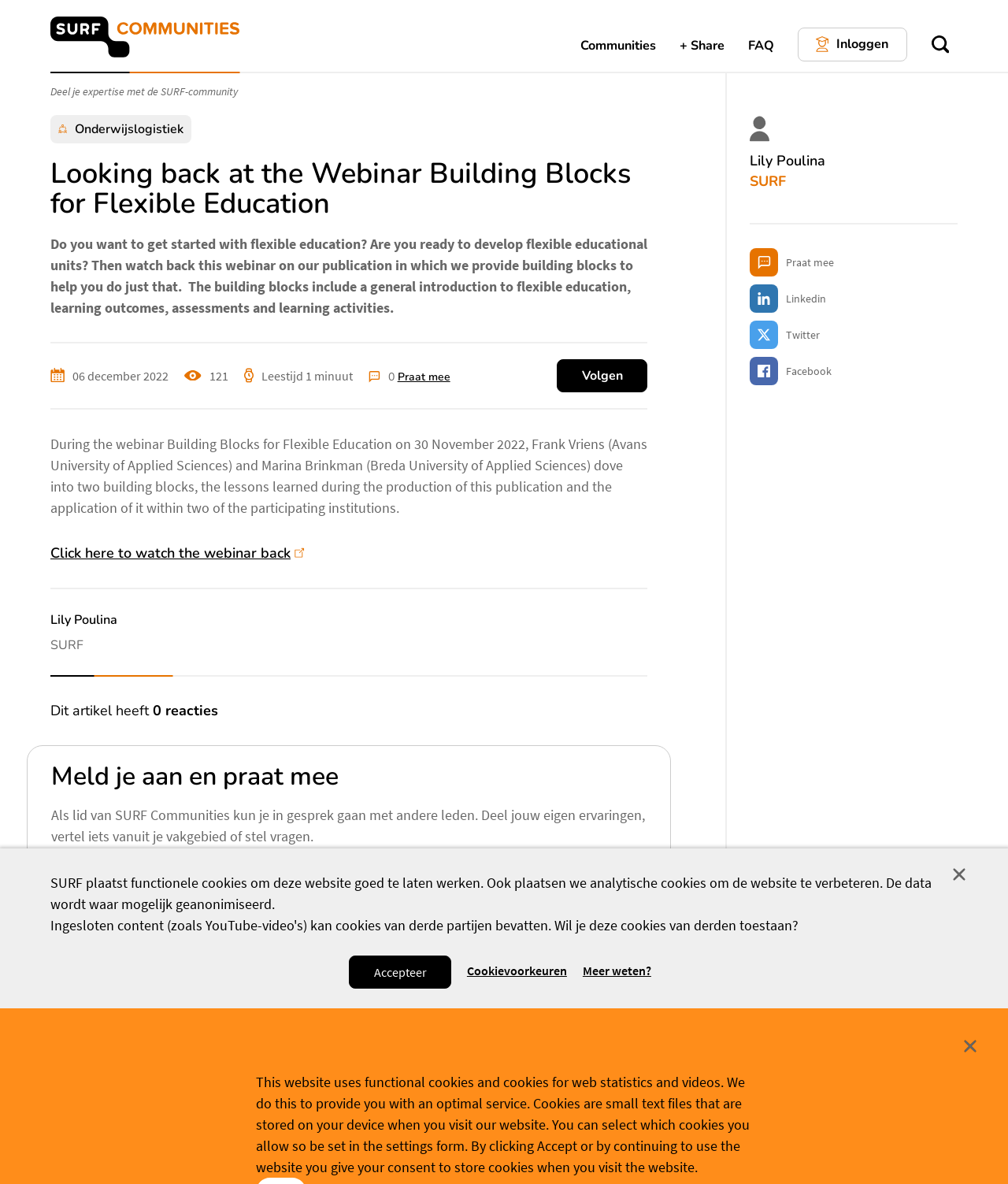Locate the bounding box coordinates of the element that should be clicked to execute the following instruction: "Read the 'Tips For Choosing The Best Tree Trimming Service | Dallas Fort Worth Area' article".

None